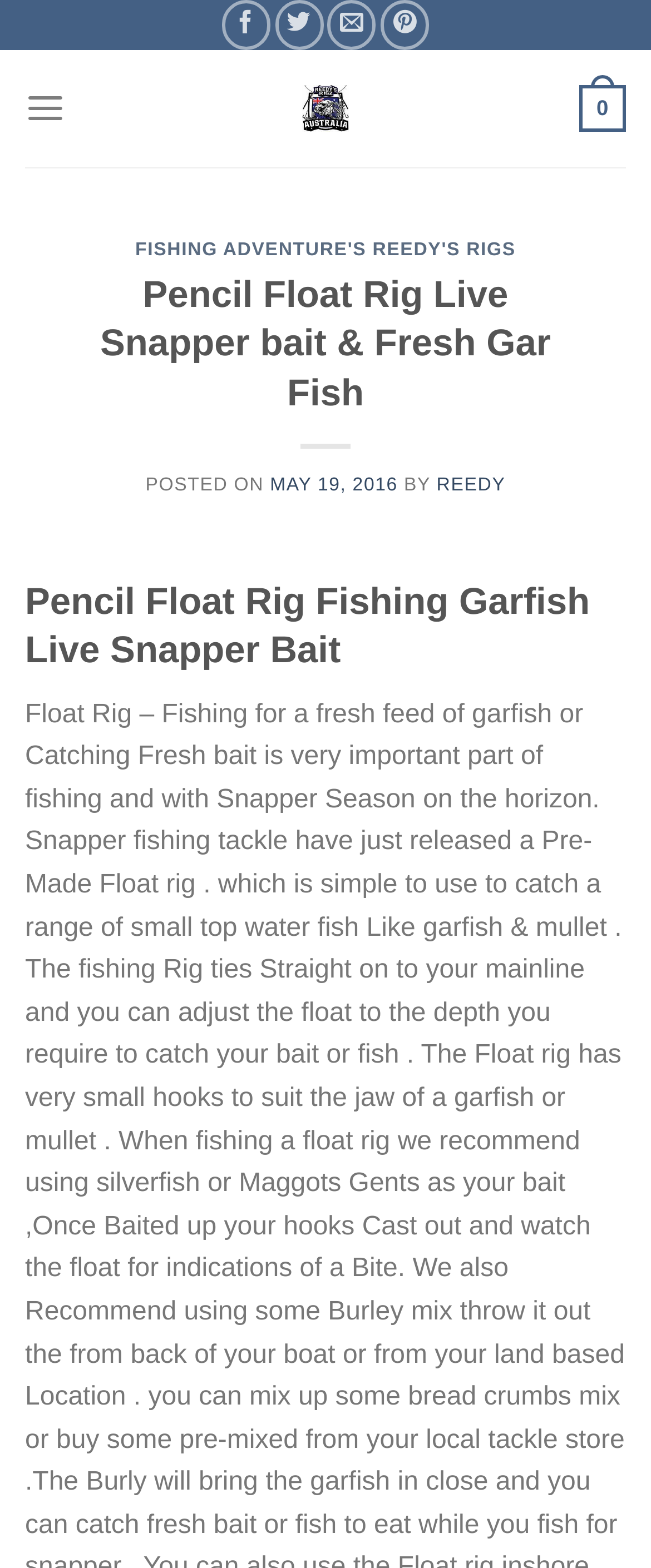Using the information in the image, could you please answer the following question in detail:
What type of fish can be caught using the pencil float rig?

I found the text 'Pencil Float Rig Live Snapper bait & Fresh Gar Fish' in the heading, which suggests that the pencil float rig can be used to catch Snapper and Garfish.